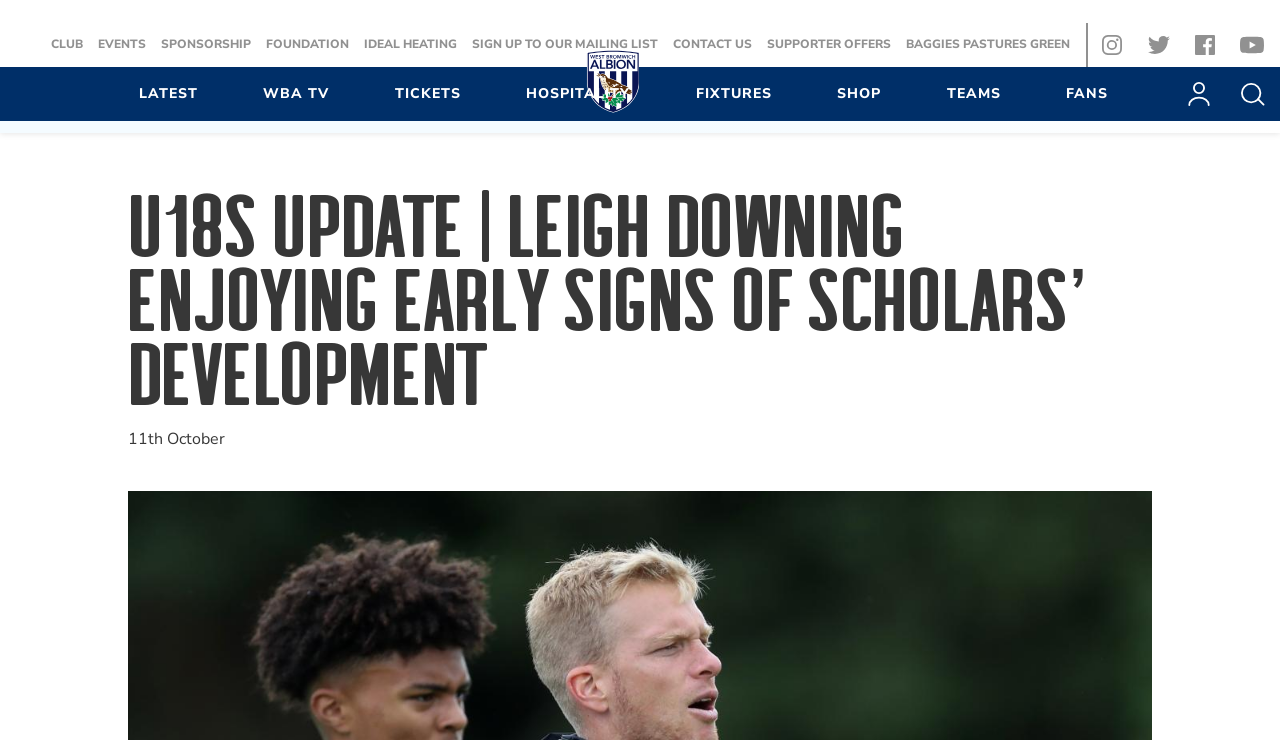What is the name of the navigation menu?
Based on the screenshot, provide a one-word or short-phrase response.

Mega Navigation